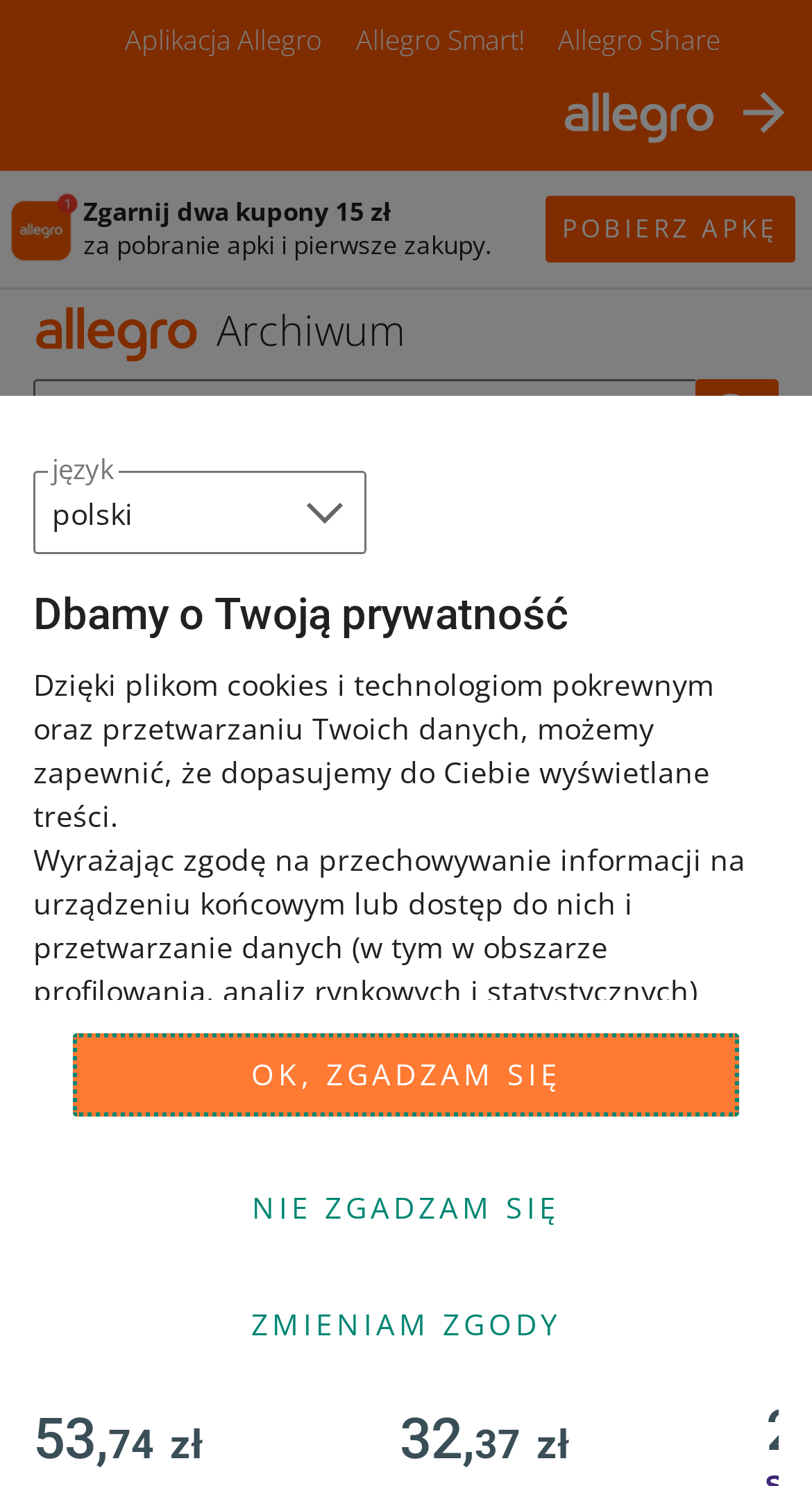Locate the bounding box coordinates of the clickable region to complete the following instruction: "View the offer."

[0.041, 0.648, 0.451, 0.873]